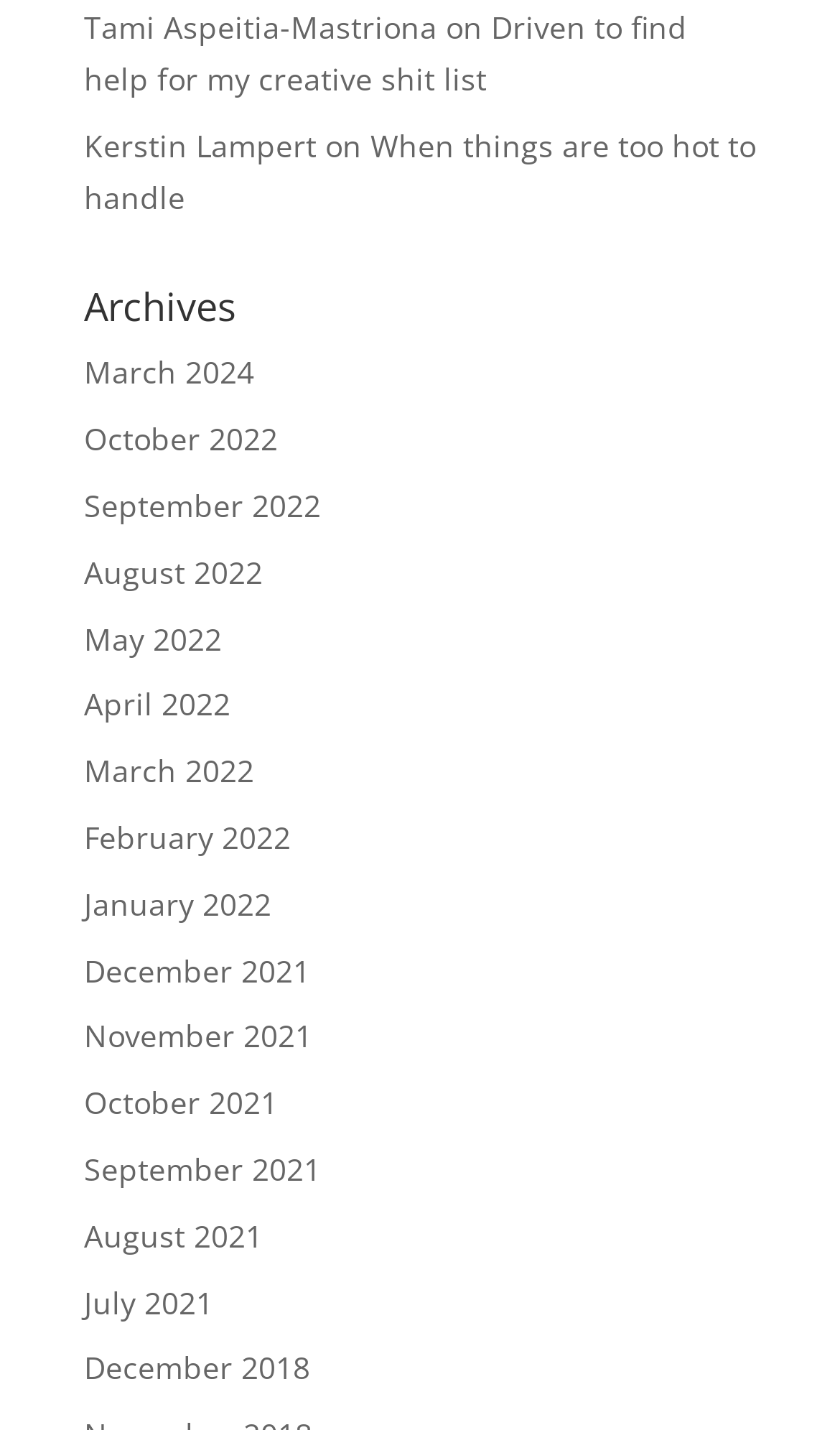Can you identify the bounding box coordinates of the clickable region needed to carry out this instruction: 'View Driven to find help for my creative shit list'? The coordinates should be four float numbers within the range of 0 to 1, stated as [left, top, right, bottom].

[0.1, 0.005, 0.818, 0.069]